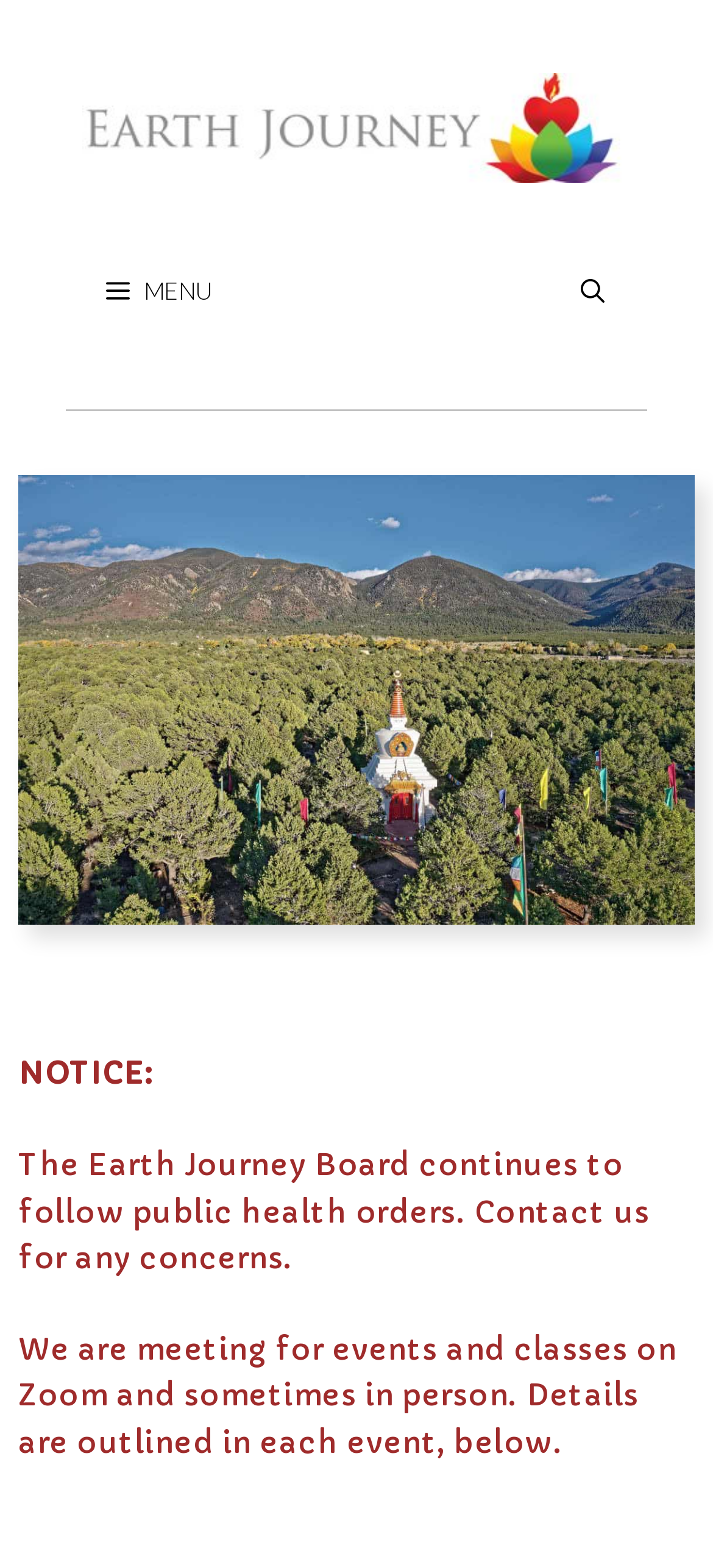Identify the bounding box of the HTML element described as: "alt="Earth Journey"".

[0.115, 0.066, 0.885, 0.093]